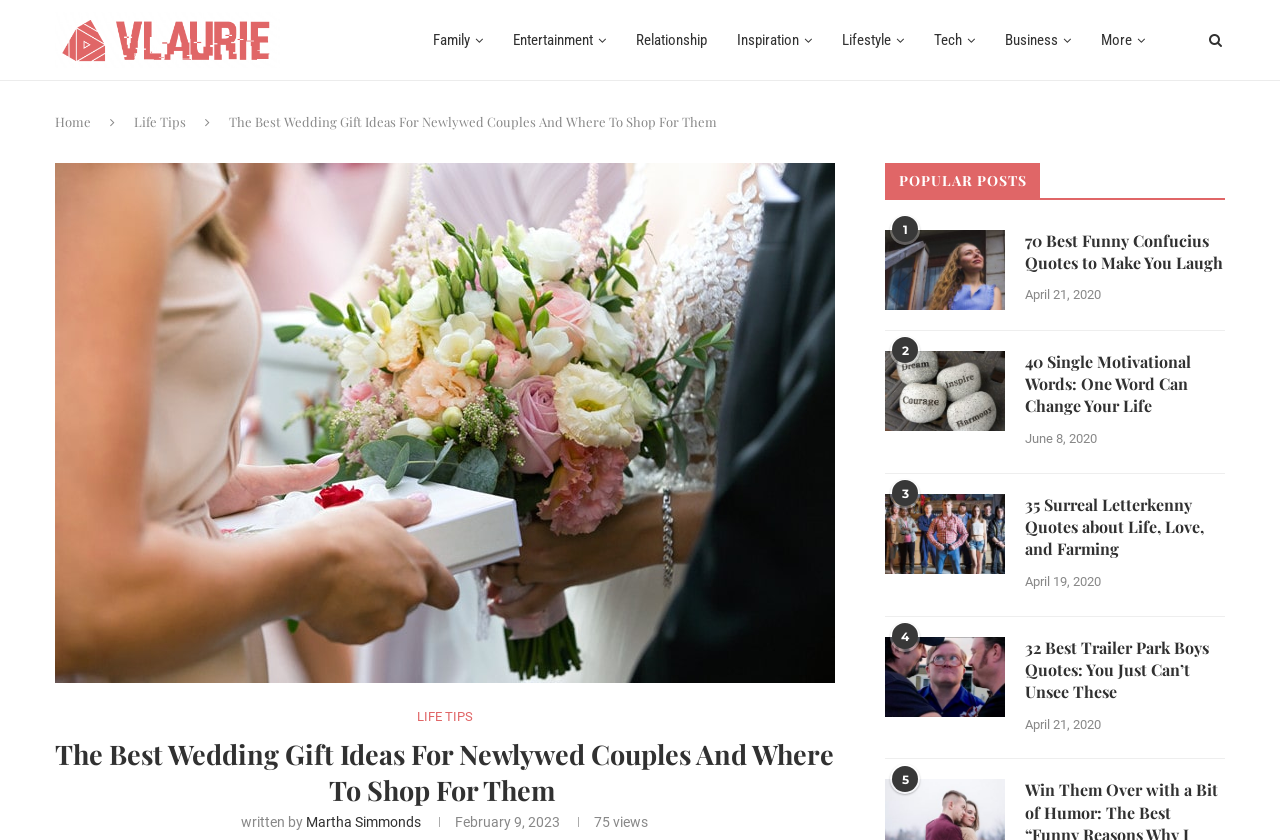Please specify the bounding box coordinates of the clickable region to carry out the following instruction: "Read the article '70 Best Funny Confucius Quotes to Make You Laugh'". The coordinates should be four float numbers between 0 and 1, in the format [left, top, right, bottom].

[0.691, 0.273, 0.785, 0.369]